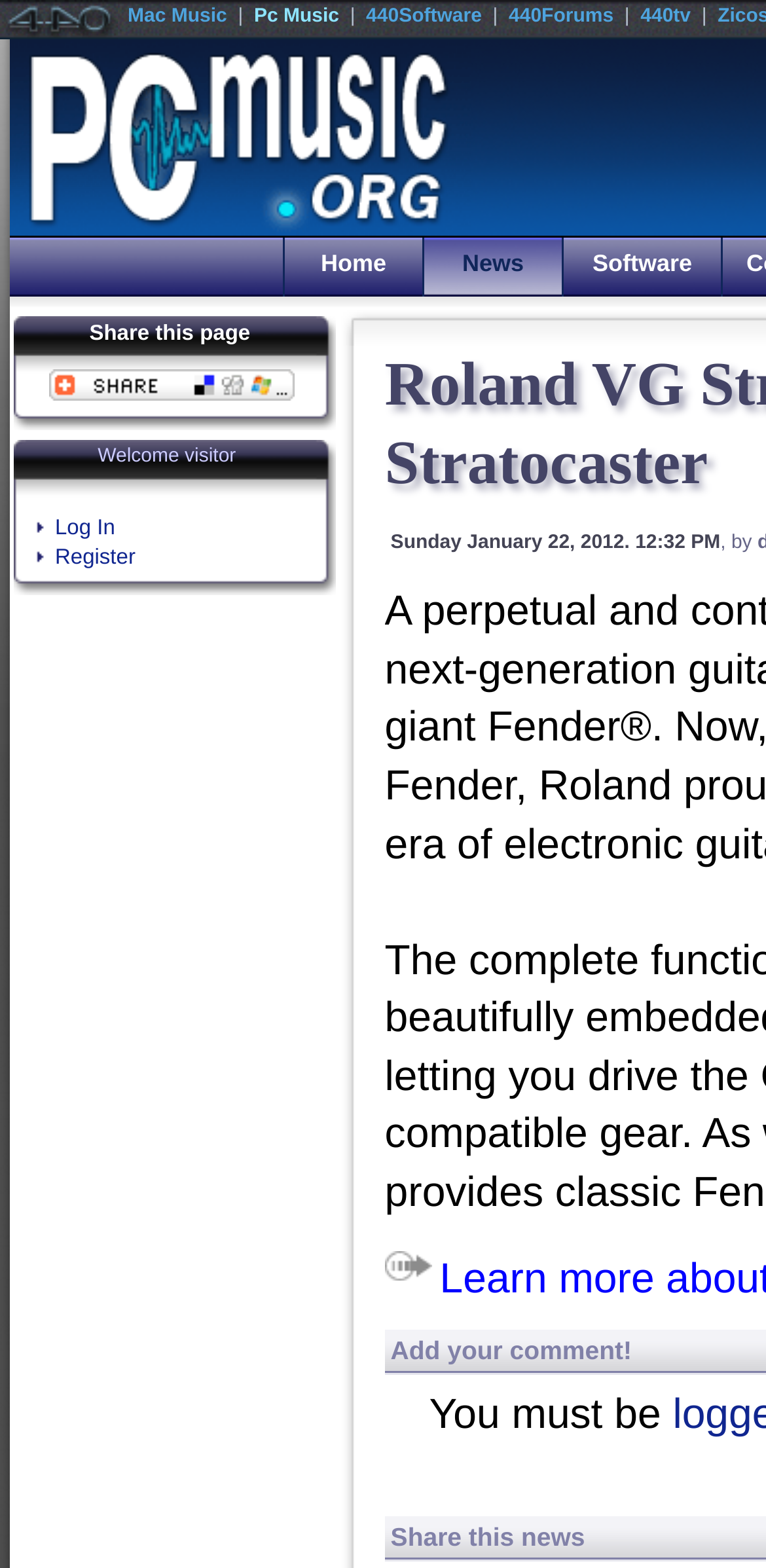Answer the question with a single word or phrase: 
What is the first link on the top left?

Mac Music